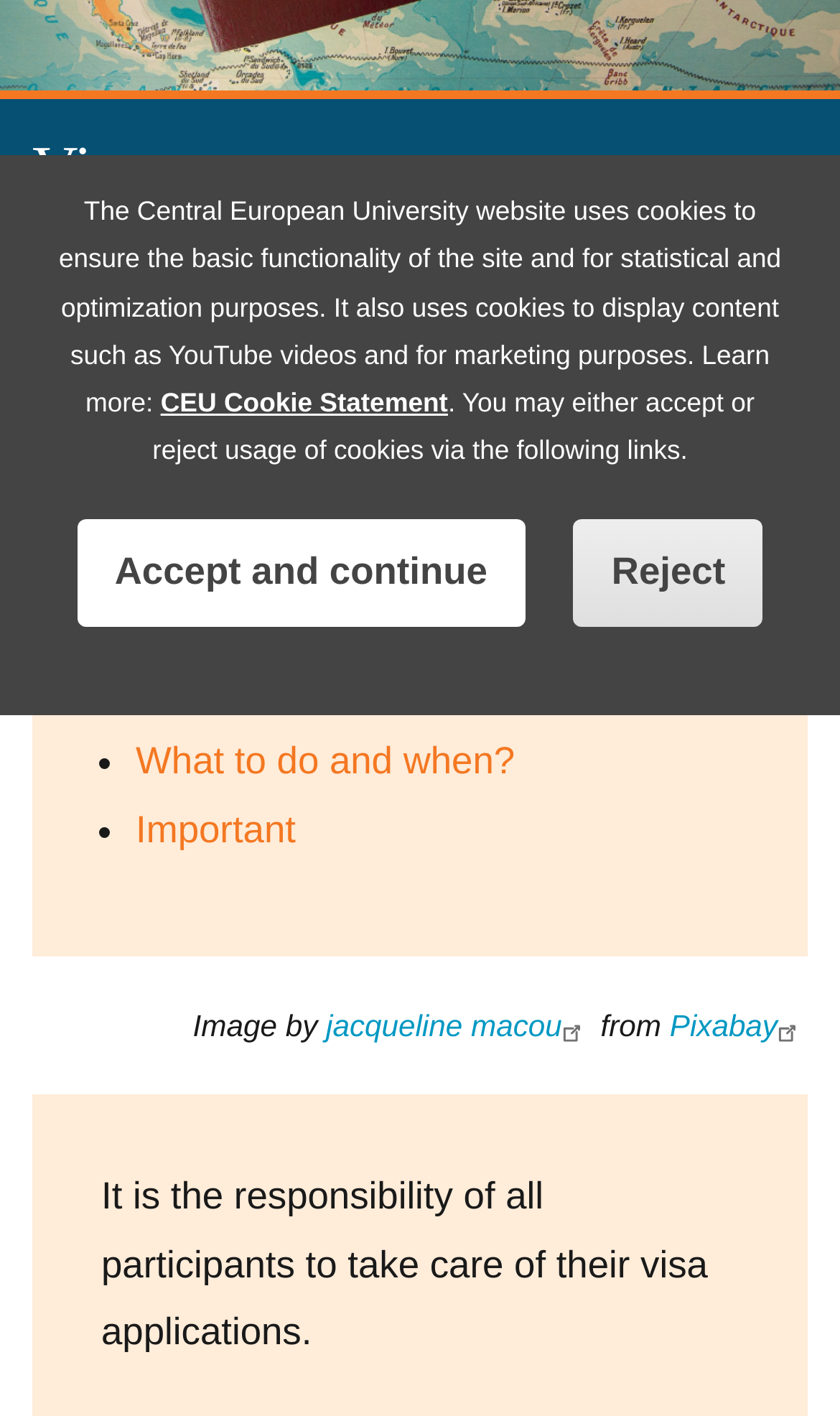Calculate the bounding box coordinates for the UI element based on the following description: "Home". Ensure the coordinates are four float numbers between 0 and 1, i.e., [left, top, right, bottom].

[0.038, 0.209, 0.135, 0.234]